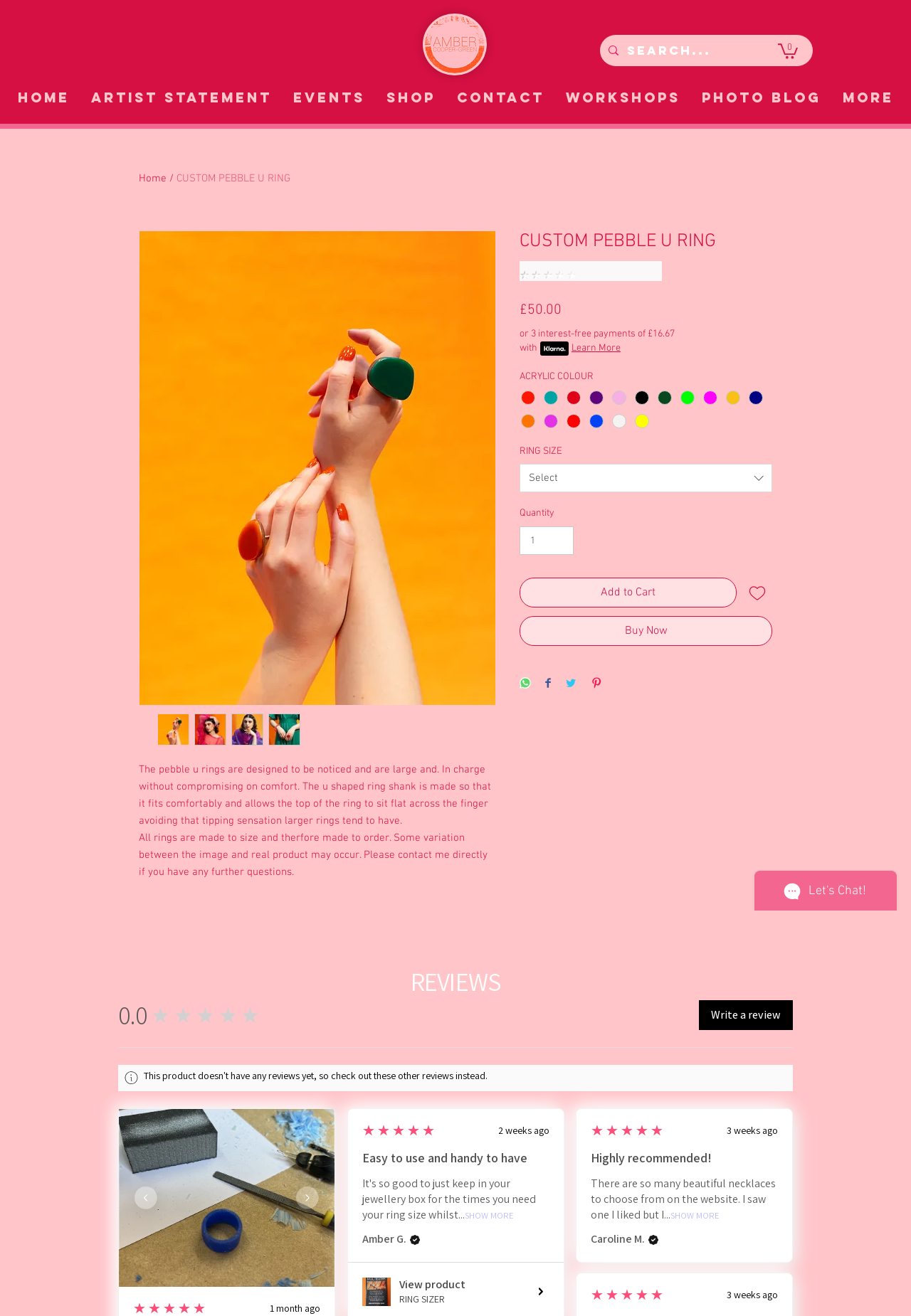Based on the image, provide a detailed and complete answer to the question: 
How many interest-free payments can be made for the CUSTOM PEBBLE U RING?

The product description mentions that the CUSTOM PEBBLE U RING can be paid for in 3 interest-free payments of £16.67.